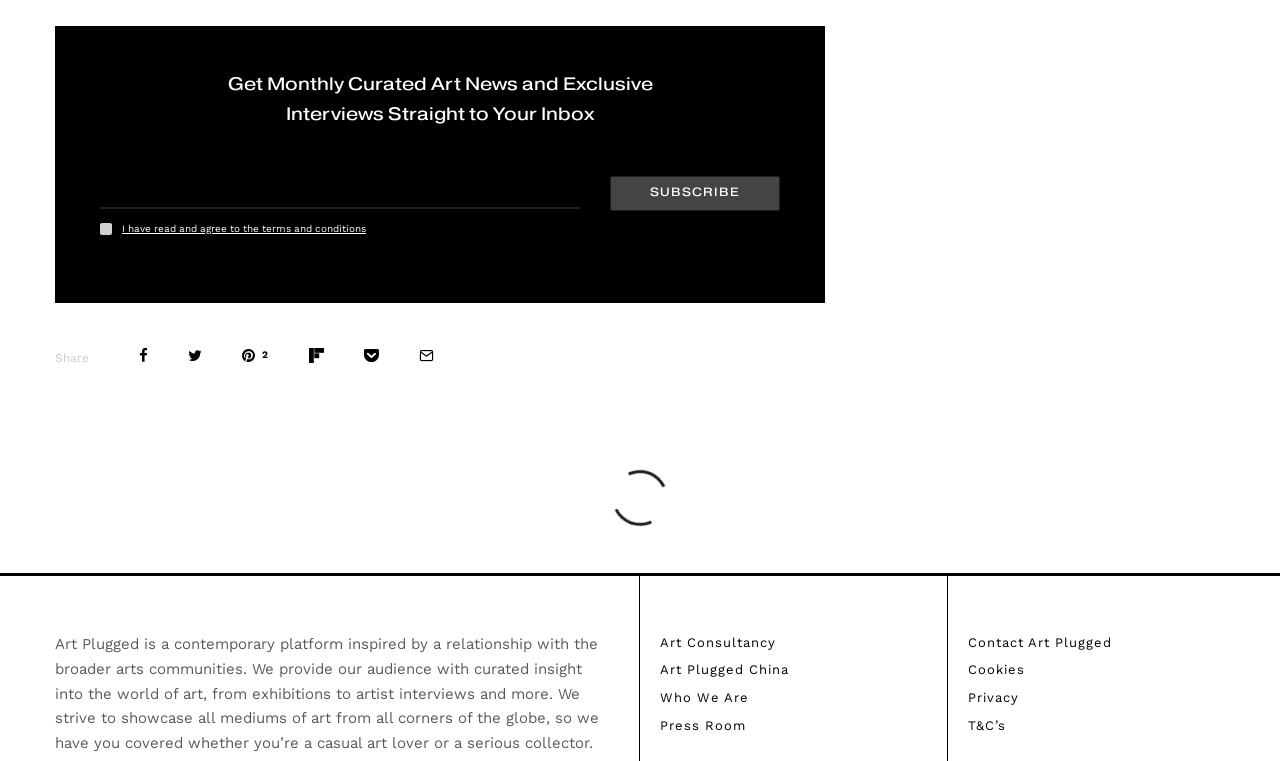What is the function of the checkbox?
Provide a thorough and detailed answer to the question.

The checkbox is located next to the link 'I have read and agree to the terms and conditions', indicating that it is used to agree to the terms and conditions before subscribing to the newsletter or curated art news.